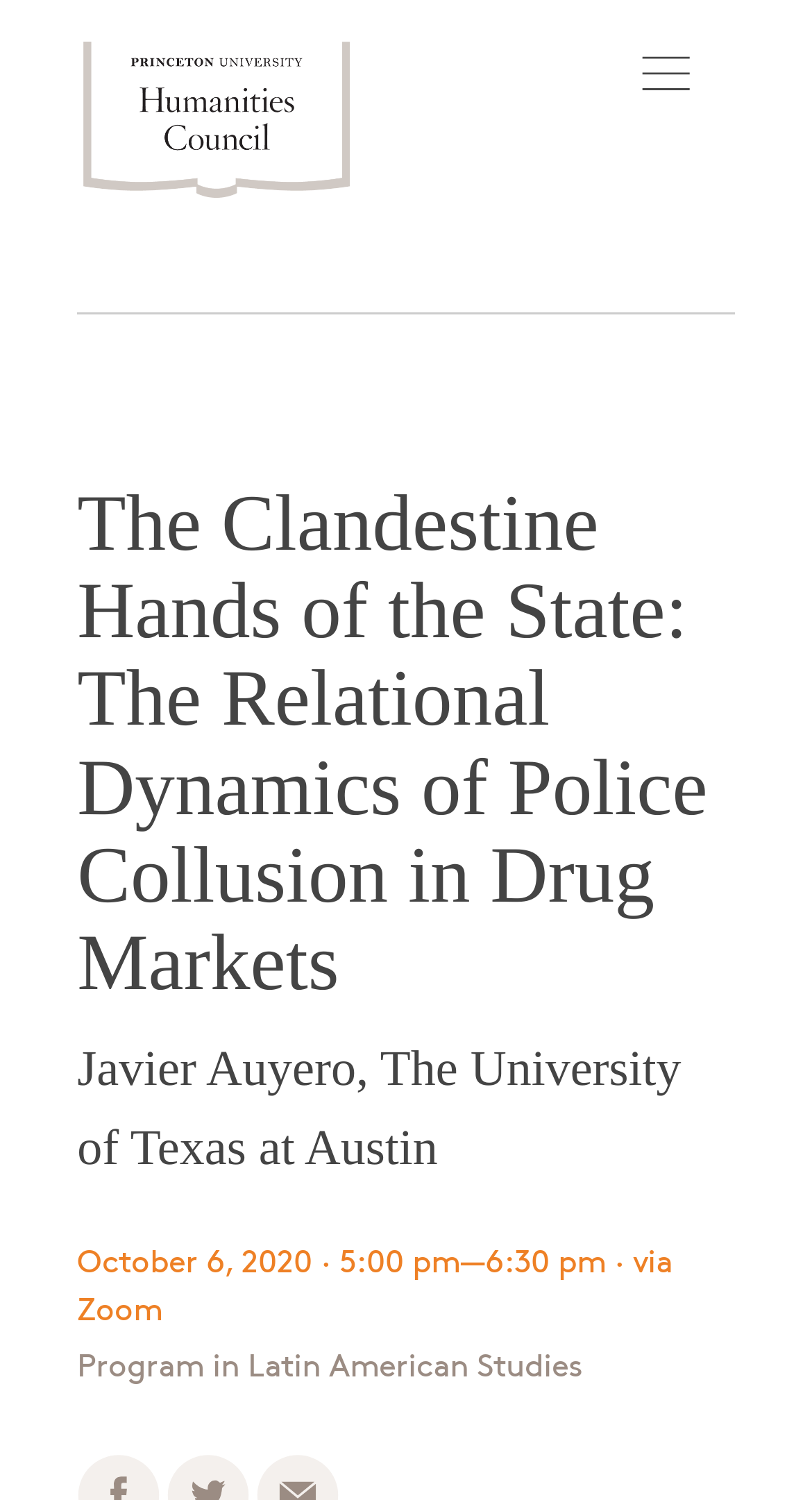Determine which piece of text is the heading of the webpage and provide it.

The Clandestine Hands of the State: The Relational Dynamics of Police Collusion in Drug Markets